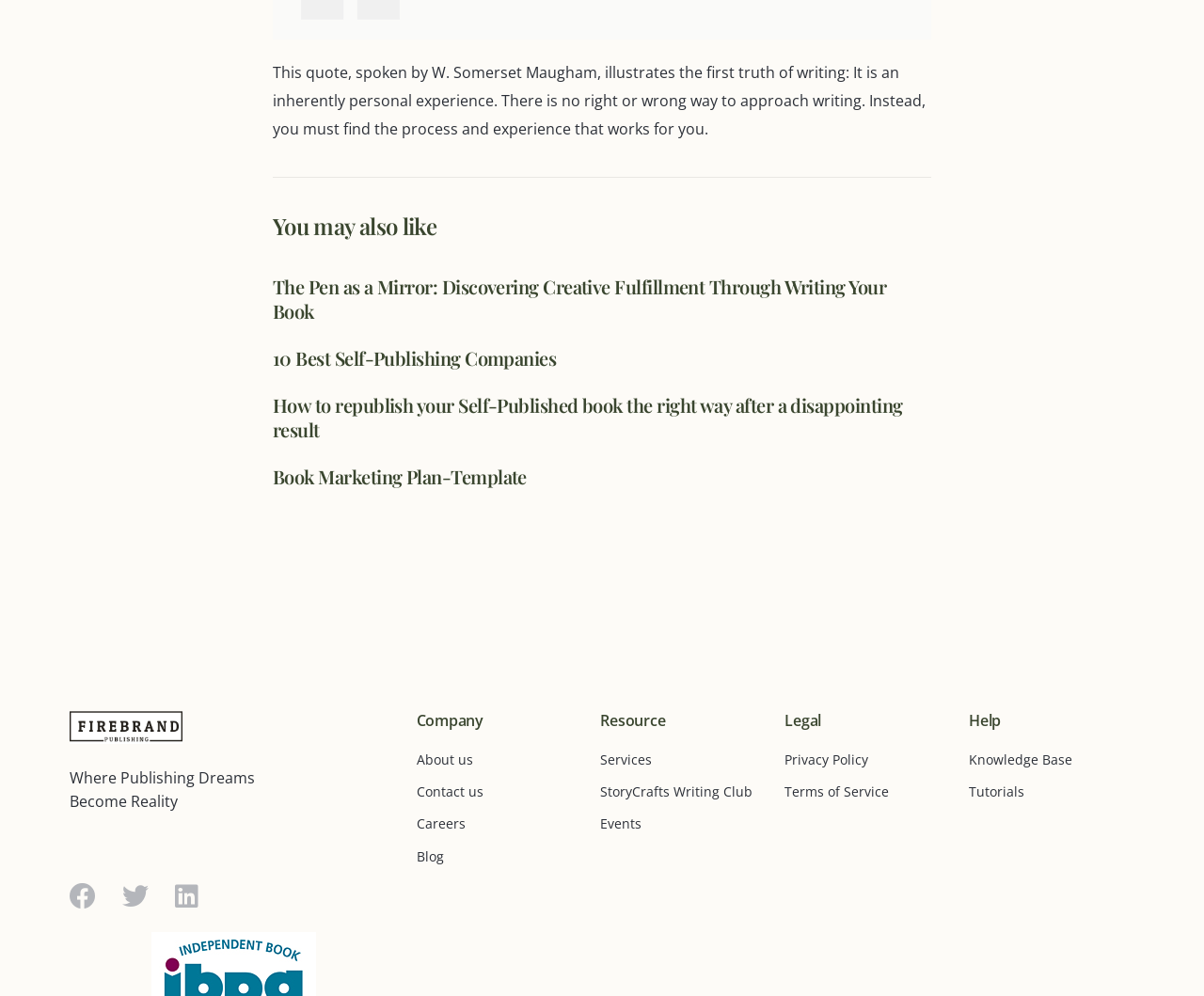Given the element description, predict the bounding box coordinates in the format (top-left x, top-left y, bottom-right x, bottom-right y). Make sure all values are between 0 and 1. Here is the element description: Contact us

[0.346, 0.785, 0.483, 0.806]